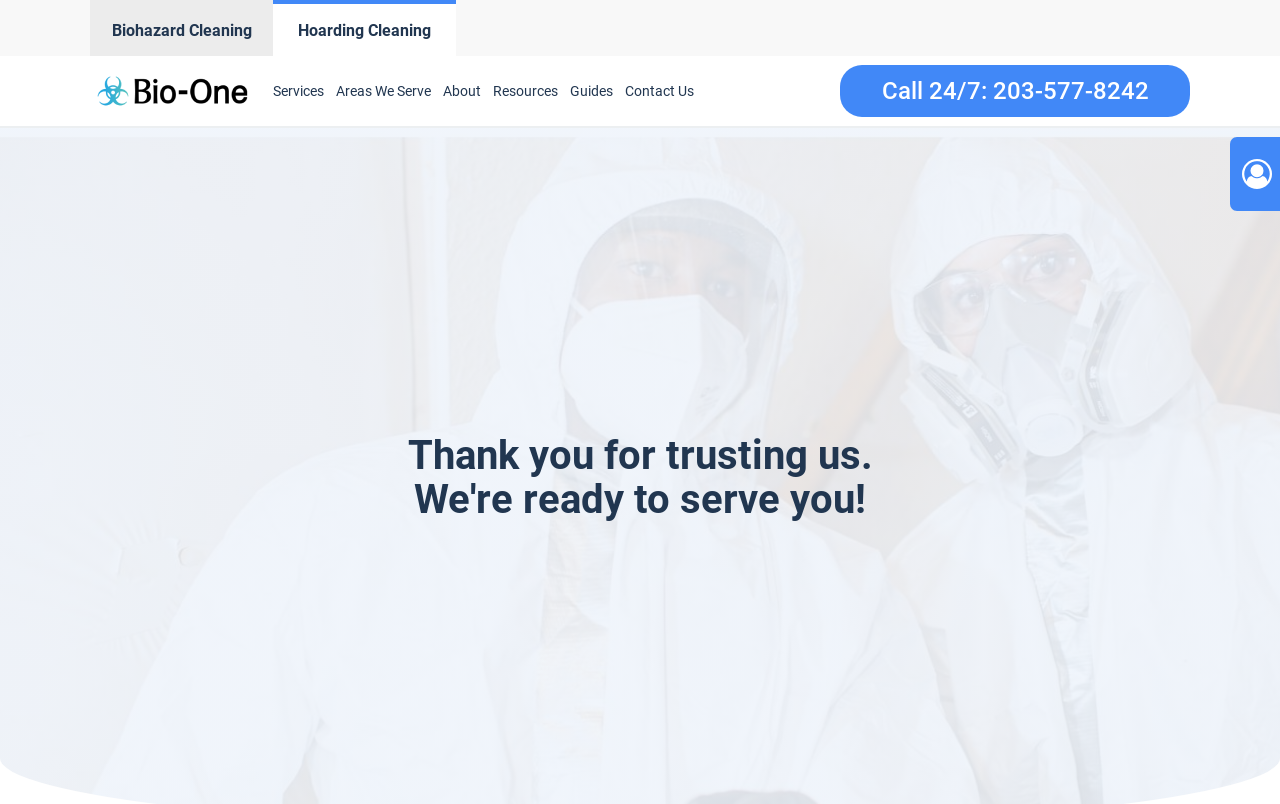Please identify the bounding box coordinates of the element that needs to be clicked to execute the following command: "Visit Hoarding Cleaning". Provide the bounding box using four float numbers between 0 and 1, formatted as [left, top, right, bottom].

[0.213, 0.0, 0.356, 0.07]